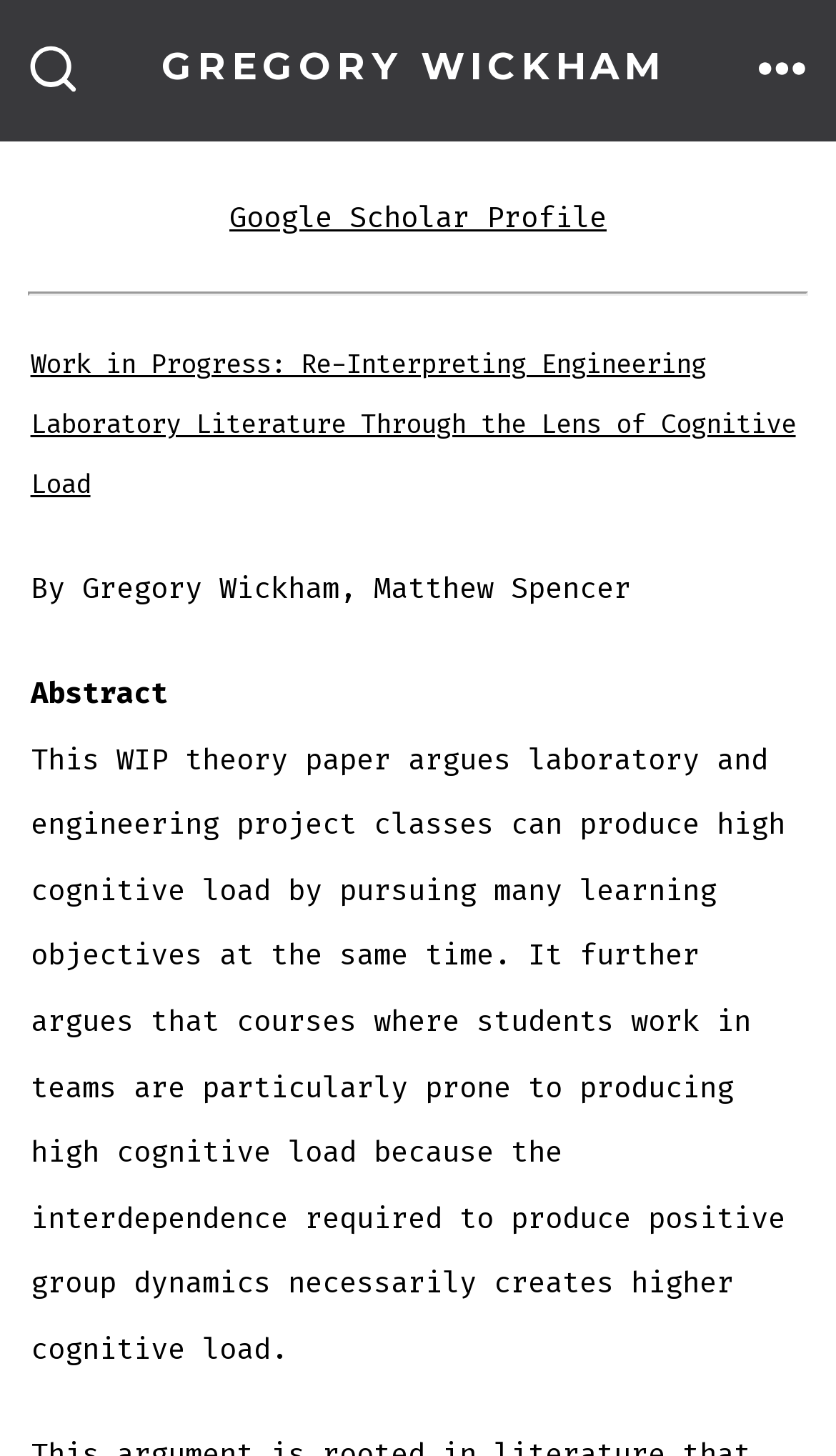Generate a detailed explanation of the webpage's features and information.

The webpage is a research page for Gregory Wickham. At the top left, there is a search toggle button with a small image next to it. On the top center, there is a link to Gregory Wickham's profile. At the top right, there is a menu button with an image, which when expanded, reveals a navigation menu.

In the navigation menu, there is a link to Gregory Wickham's Google Scholar Profile. Below the link, there is a horizontal separator line. Following the separator, there is a link to a work in progress paper titled "Re-Interpreting Engineering Laboratory Literature Through the Lens of Cognitive Load". The paper is authored by Gregory Wickham and Matthew Spencer, as indicated by a static text below the link. 

An abstract of the paper is provided, which explains that the paper argues that laboratory and engineering project classes can produce high cognitive load by pursuing many learning objectives at the same time, and that team-based courses are particularly prone to producing high cognitive load due to the interdependence required to produce positive group dynamics.